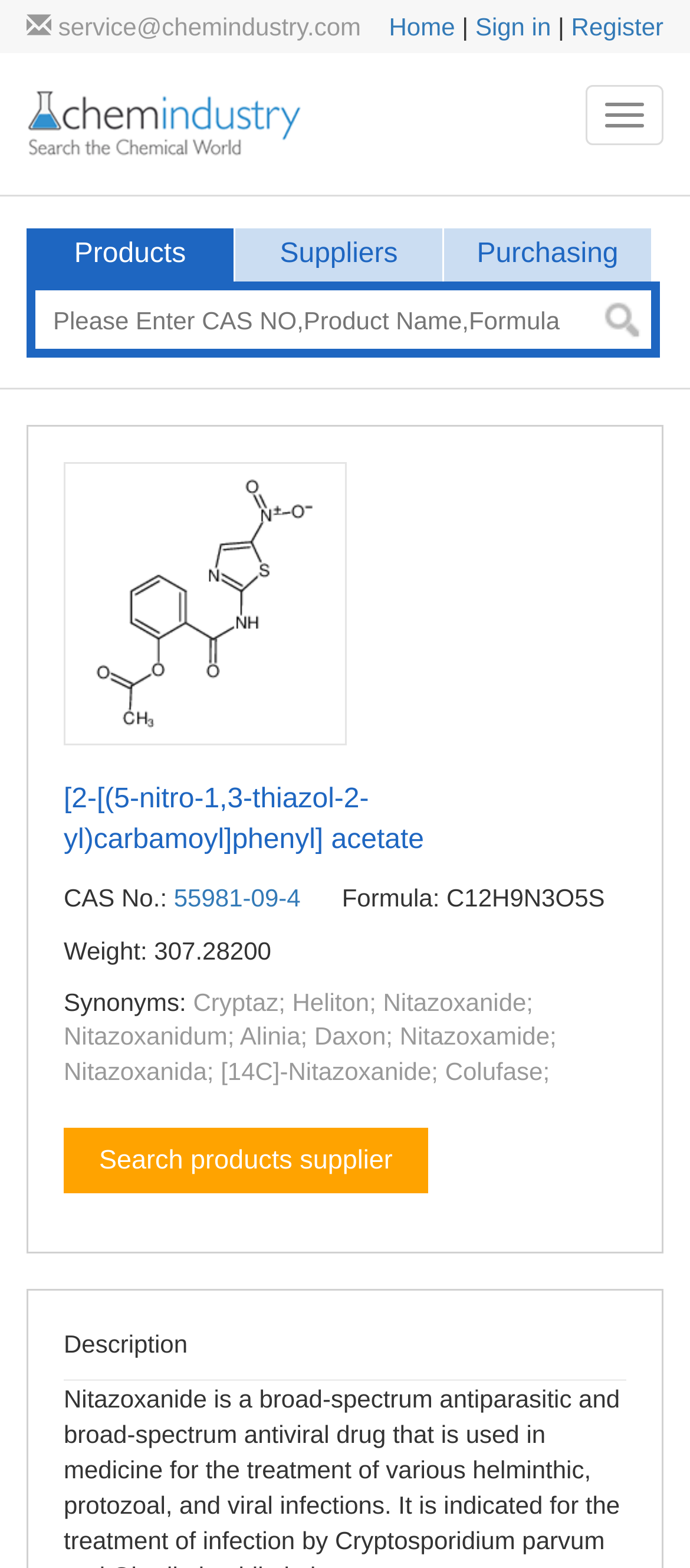Please locate the bounding box coordinates for the element that should be clicked to achieve the following instruction: "View product suppliers". Ensure the coordinates are given as four float numbers between 0 and 1, i.e., [left, top, right, bottom].

[0.341, 0.152, 0.644, 0.17]